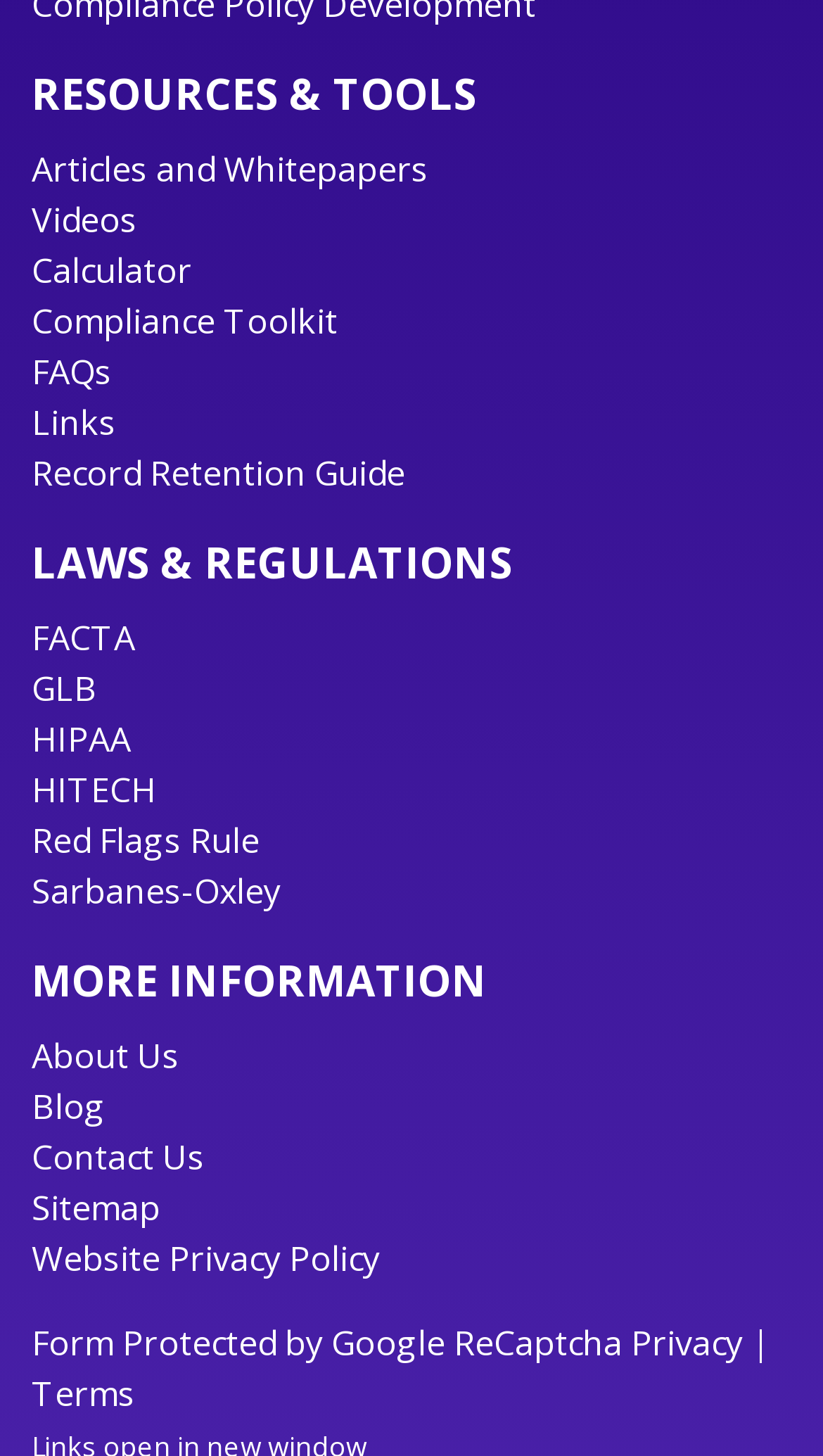How many categories are there under Resources & Tools?
Using the information presented in the image, please offer a detailed response to the question.

I counted the number of links under the 'RESOURCES & TOOLS' heading, which are 'Articles and Whitepapers', 'Videos', 'Calculator', 'Compliance Toolkit', 'FAQs', 'Links', and 'Record Retention Guide', totaling 7 categories.